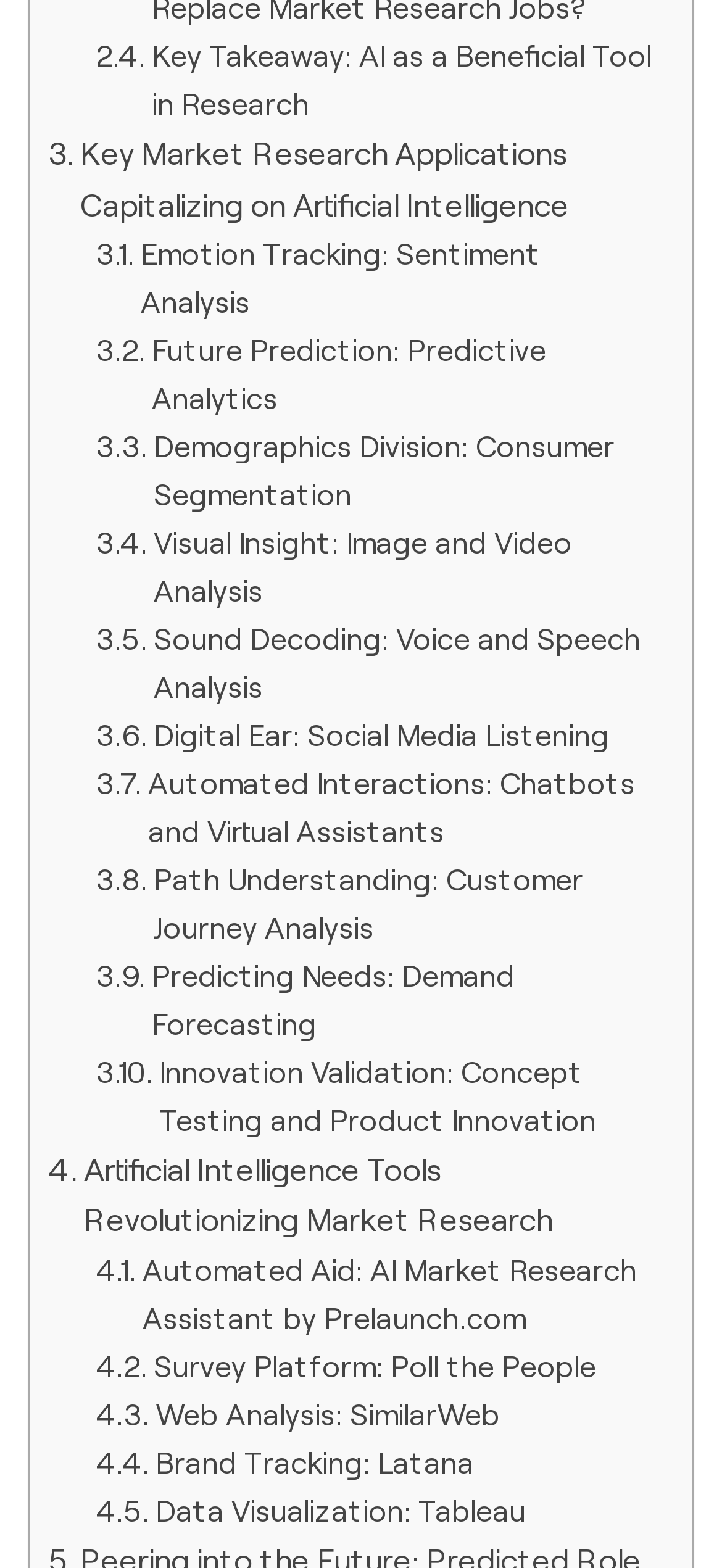Please respond in a single word or phrase: 
How many AI market research applications are listed?

12